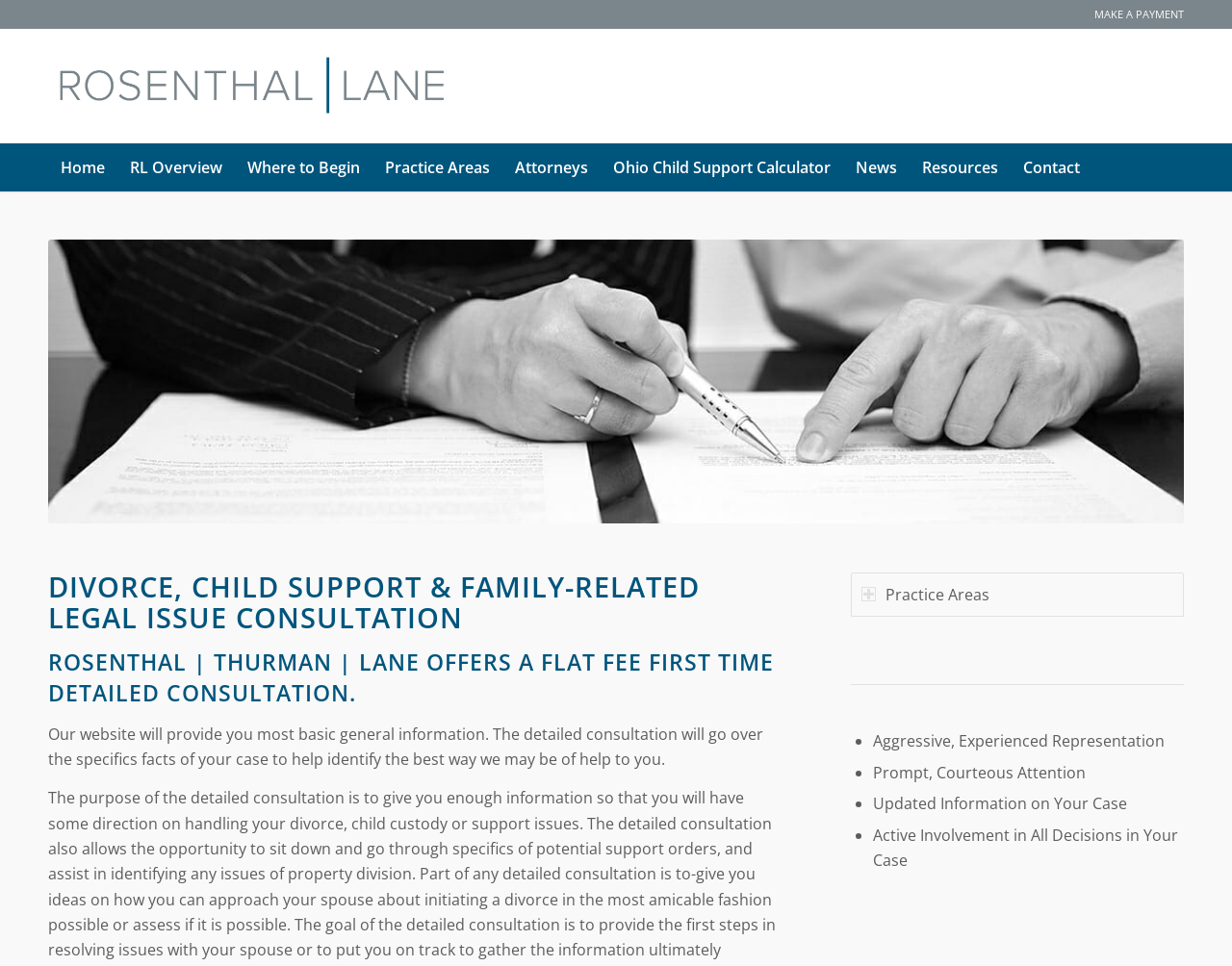Identify the bounding box coordinates of the region that should be clicked to execute the following instruction: "View the 'Ohio Child Support Calculator'".

[0.488, 0.148, 0.684, 0.198]